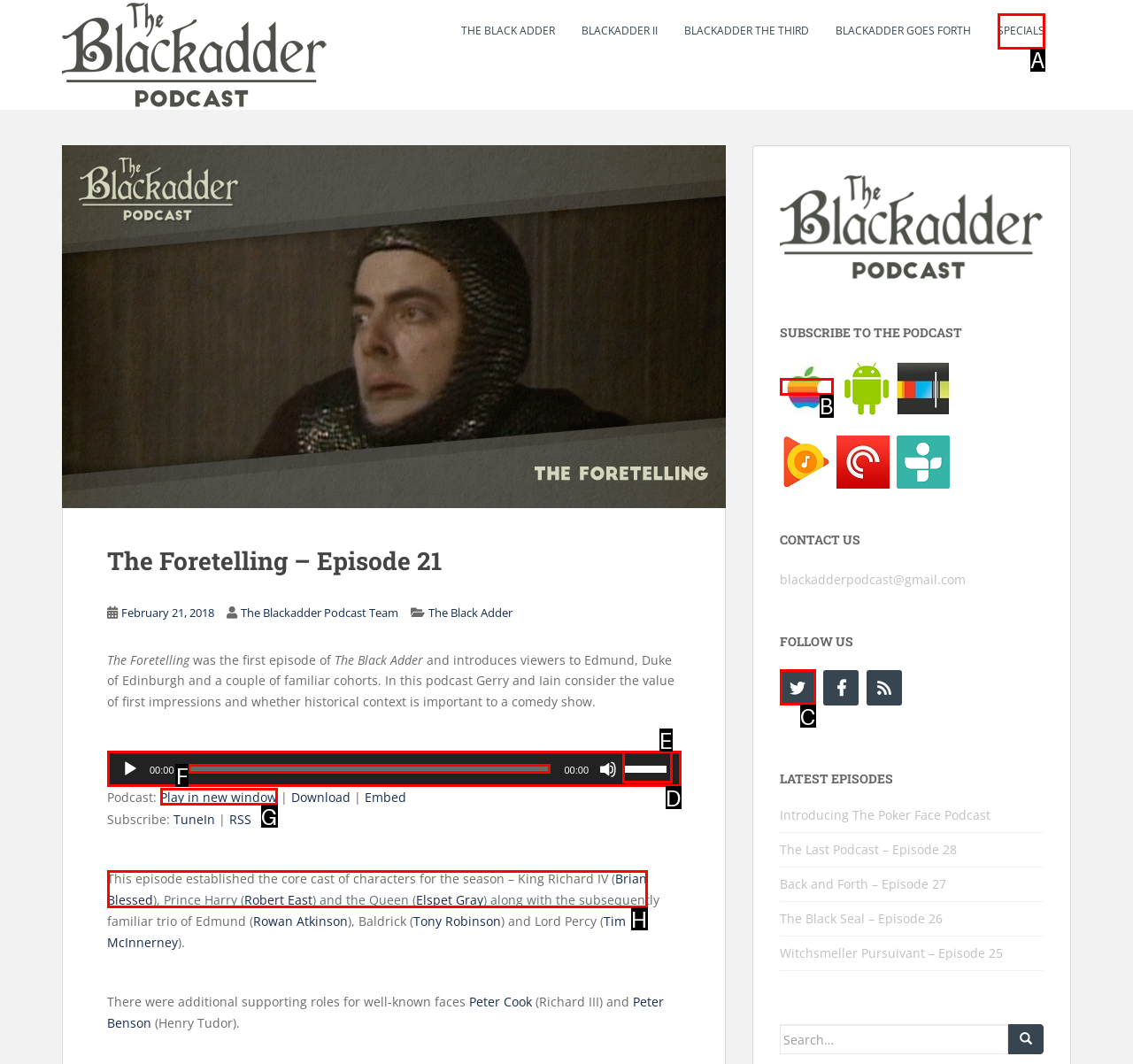Tell me the letter of the HTML element that best matches the description: name="email" from the provided options.

None